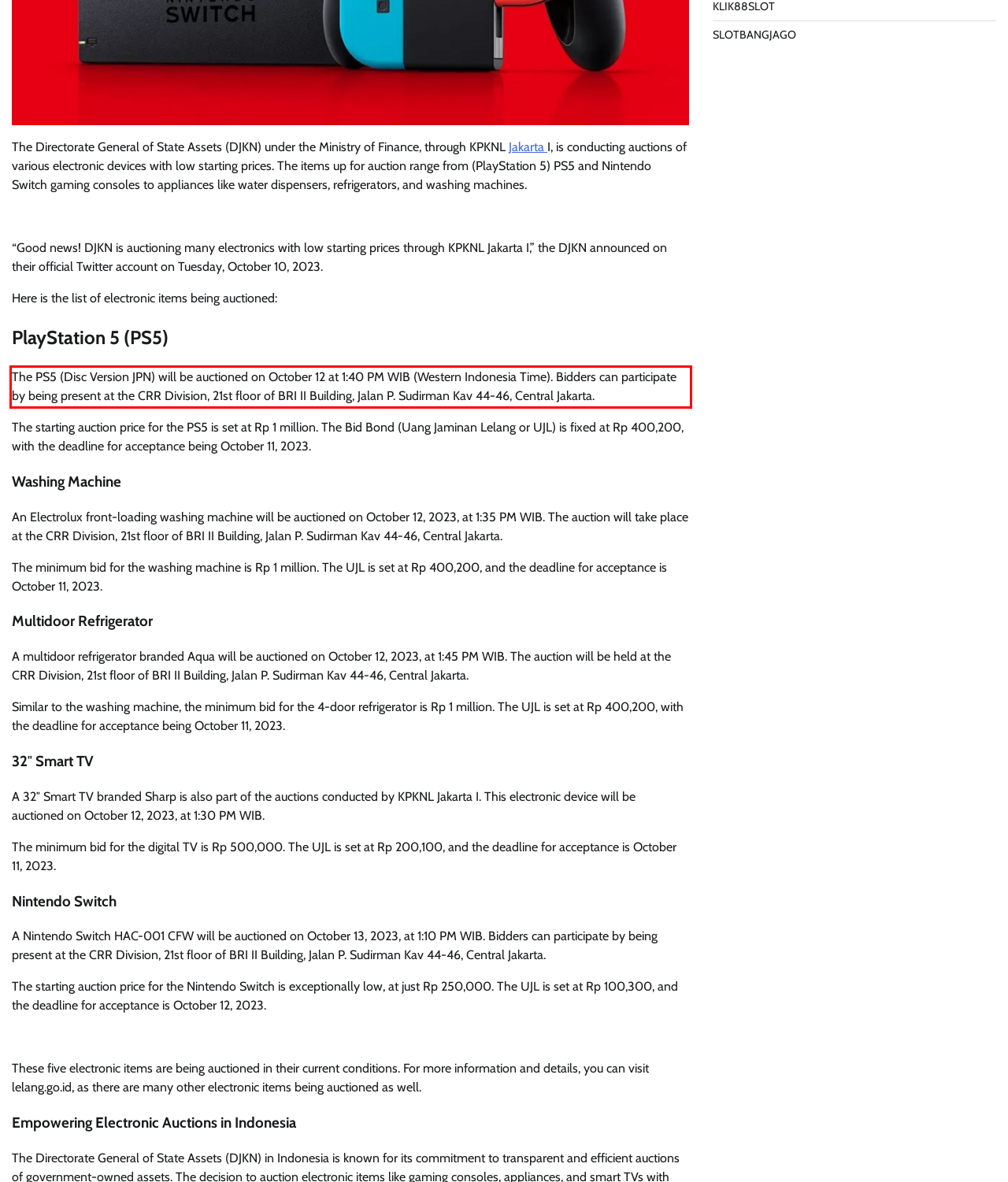Given a screenshot of a webpage containing a red bounding box, perform OCR on the text within this red bounding box and provide the text content.

The PS5 (Disc Version JPN) will be auctioned on October 12 at 1:40 PM WIB (Western Indonesia Time). Bidders can participate by being present at the CRR Division, 21st floor of BRI II Building, Jalan P. Sudirman Kav 44-46, Central Jakarta.